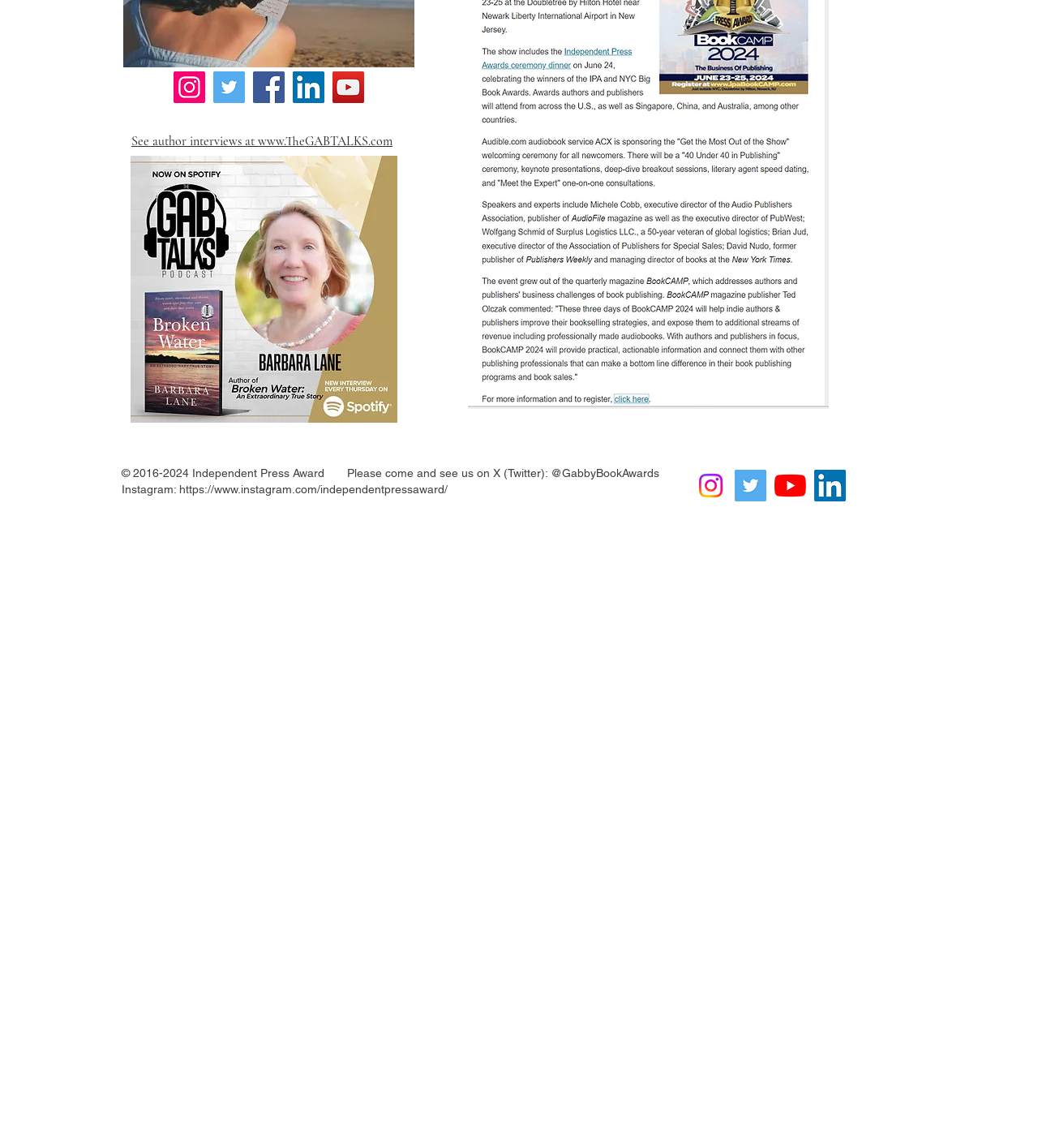Identify the bounding box for the element characterized by the following description: "https://www.instagram.com/independentpressaward/".

[0.173, 0.421, 0.431, 0.432]